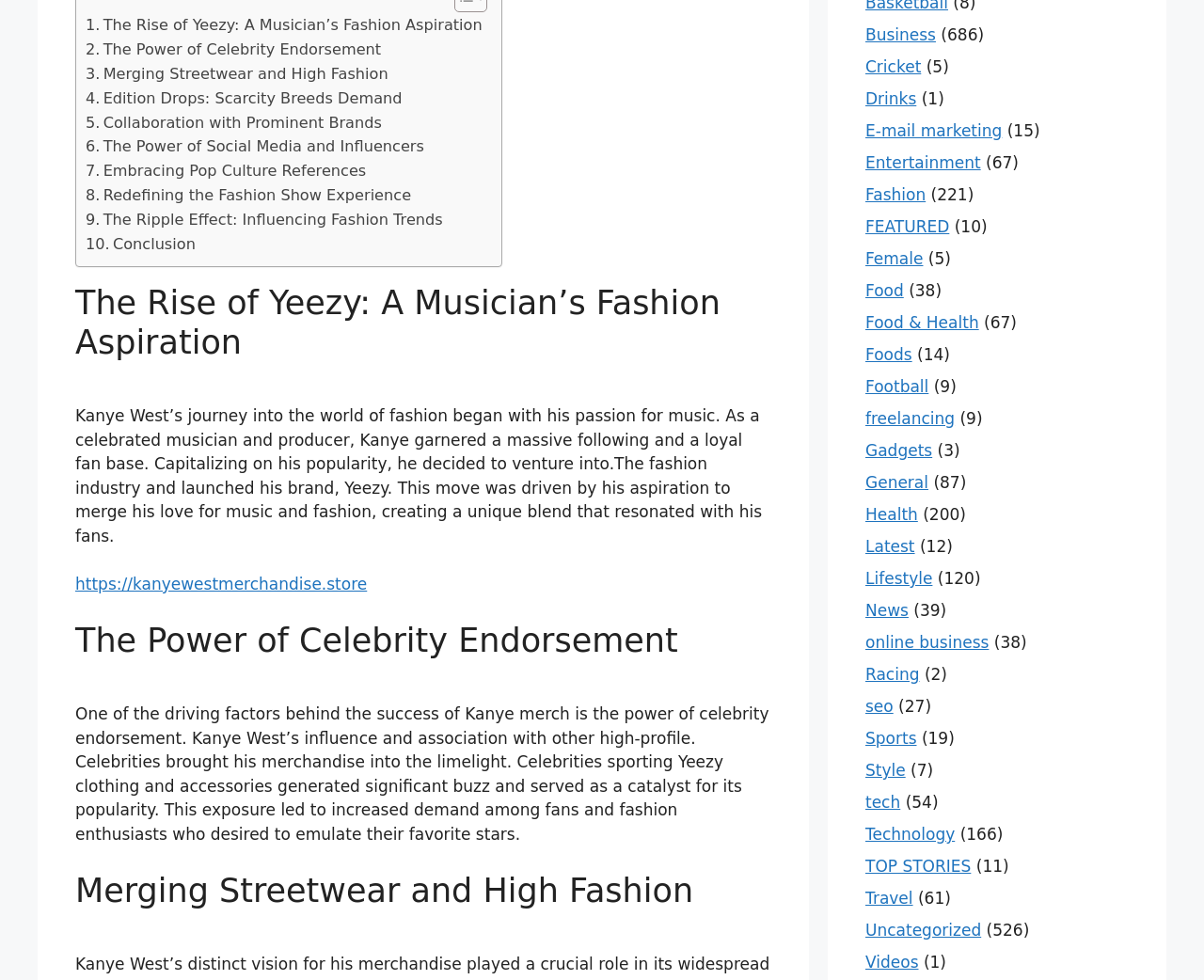Locate the bounding box of the UI element described in the following text: "E-mail marketing".

[0.719, 0.124, 0.832, 0.143]